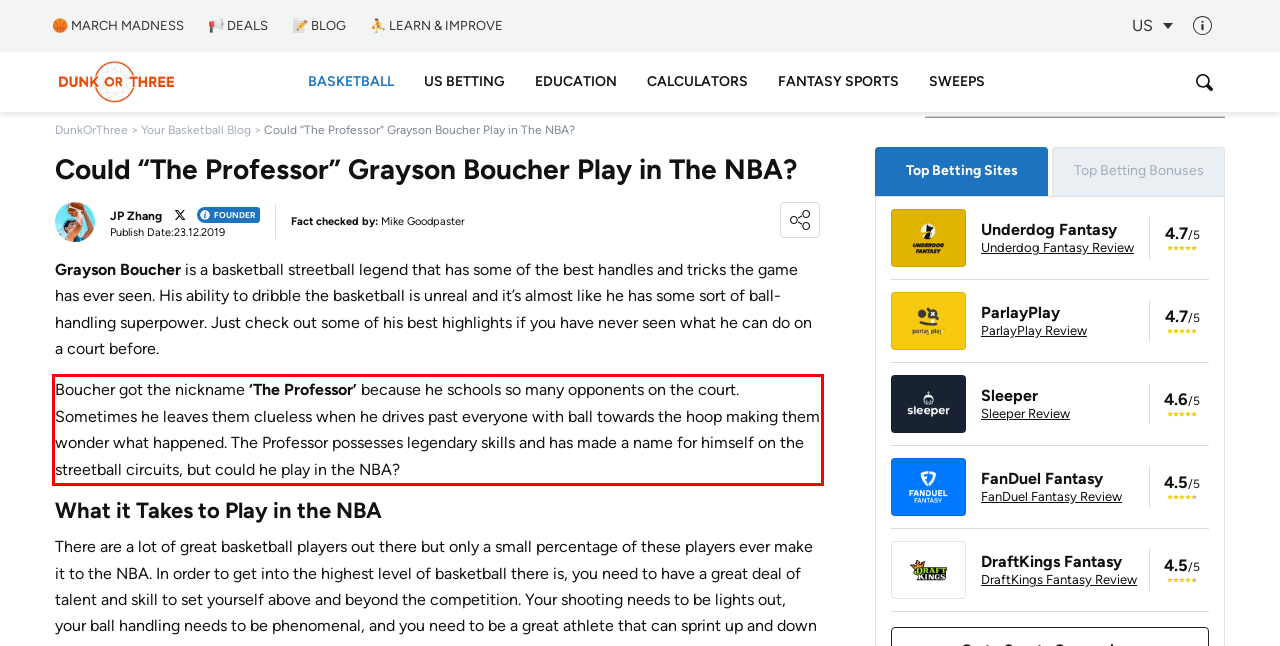Analyze the webpage screenshot and use OCR to recognize the text content in the red bounding box.

Boucher got the nickname ‘The Professor’ because he schools so many opponents on the court. Sometimes he leaves them clueless when he drives past everyone with ball towards the hoop making them wonder what happened. The Professor possesses legendary skills and has made a name for himself on the streetball circuits, but could he play in the NBA?